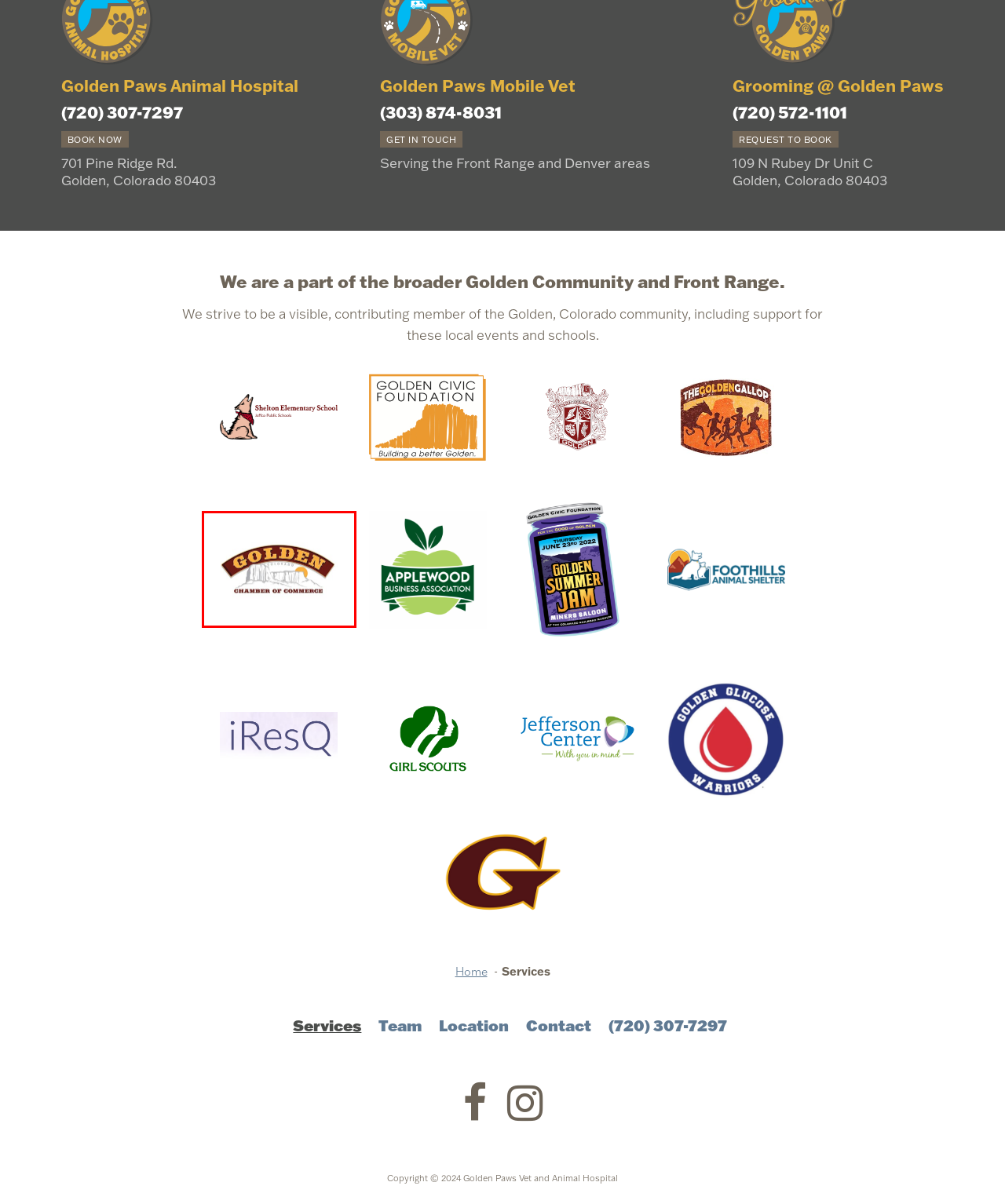Examine the screenshot of a webpage with a red bounding box around a UI element. Your task is to identify the webpage description that best corresponds to the new webpage after clicking the specified element. The given options are:
A. Food Delivery - Golden Paws Vet and Animal Hospital
B. Team - Golden Paws Vet and Animal Hospital
C. Golden Paws Vet and Animal Hospital
D. Home - The Golden Civic Foundation
E. HOME | golden-baseball
F. Golden Chamber of Commerce -Golden Chamber of Commerce
G. Golden Glucose Warriors Fundraiser, benefiting Breakthrough T1D - Mountain West Chapter
H. Location - Golden Paws Vet and Animal Hospital

F